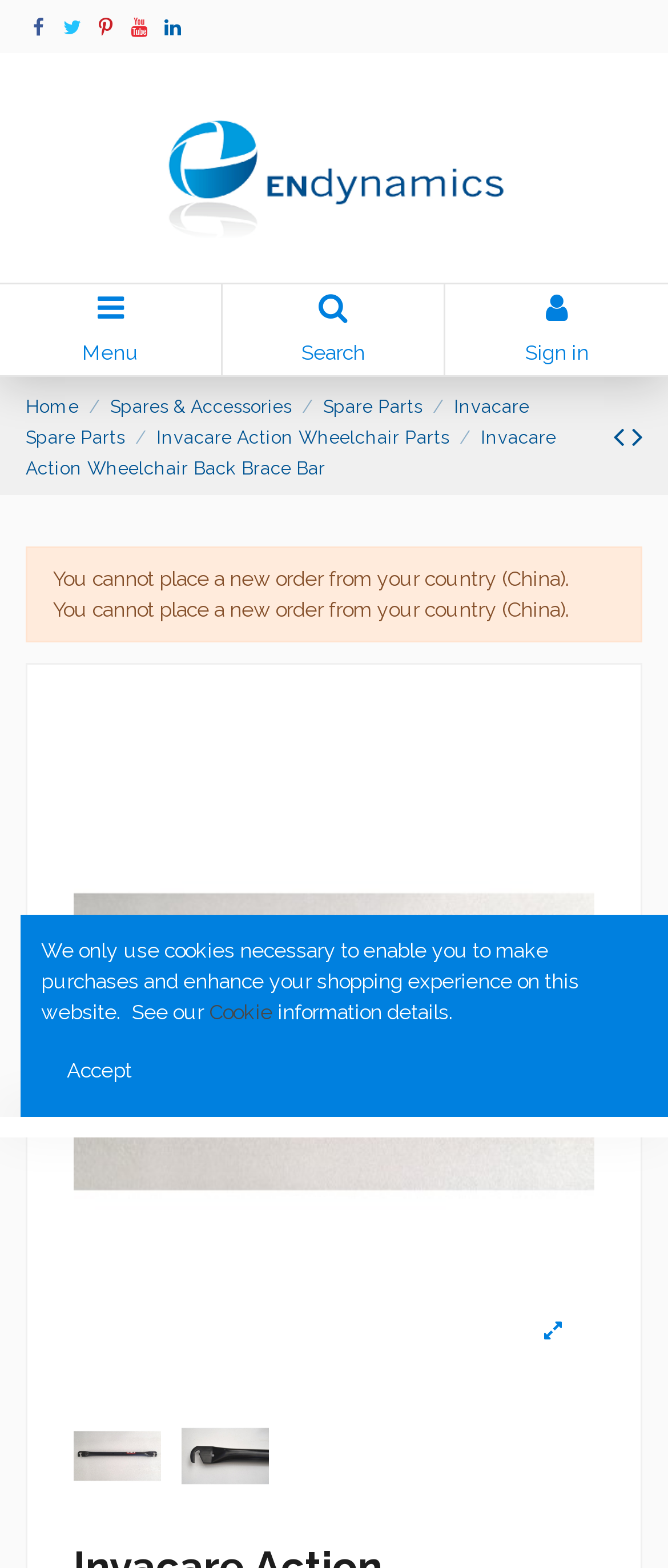Identify the bounding box coordinates for the element that needs to be clicked to fulfill this instruction: "view previous product". Provide the coordinates in the format of four float numbers between 0 and 1: [left, top, right, bottom].

[0.918, 0.266, 0.946, 0.289]